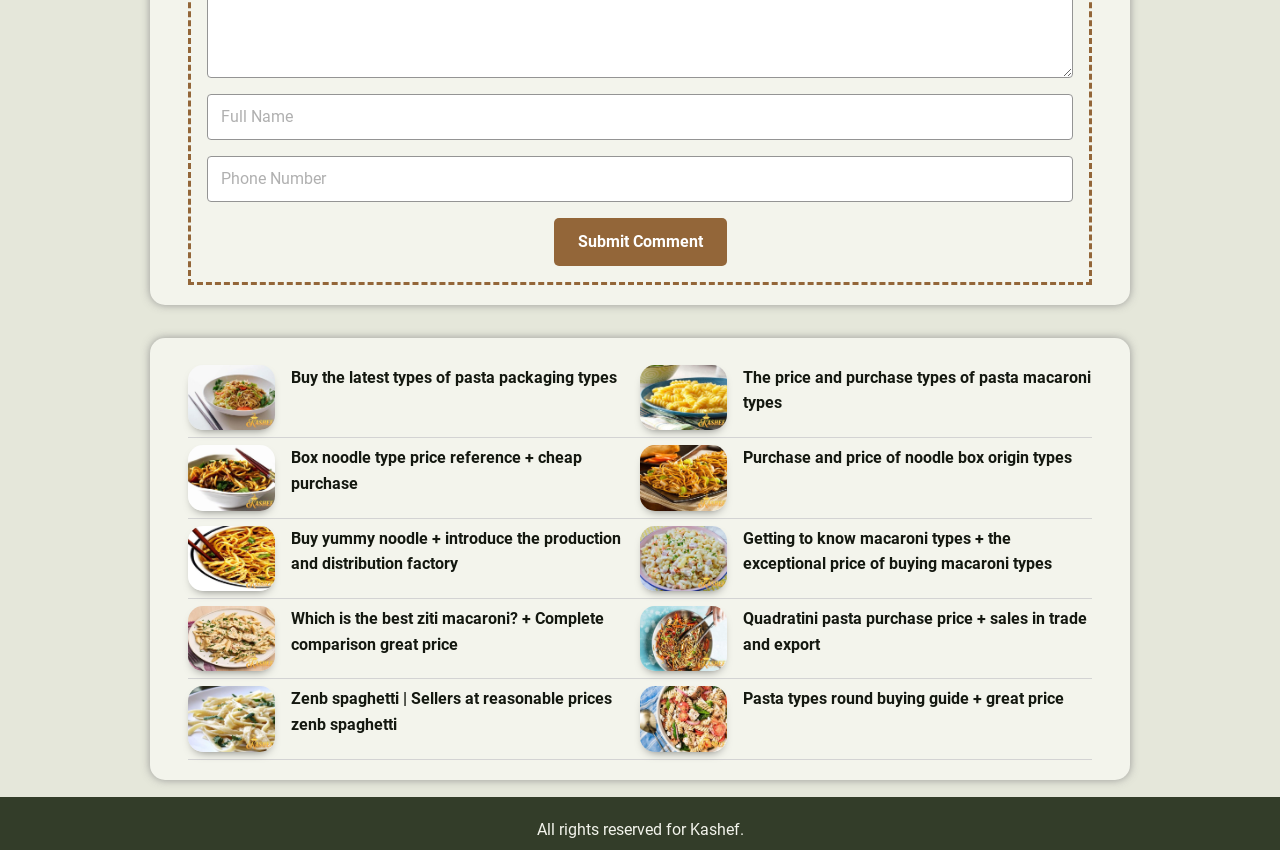Please find the bounding box coordinates of the element that you should click to achieve the following instruction: "Click submit comment". The coordinates should be presented as four float numbers between 0 and 1: [left, top, right, bottom].

[0.432, 0.256, 0.568, 0.313]